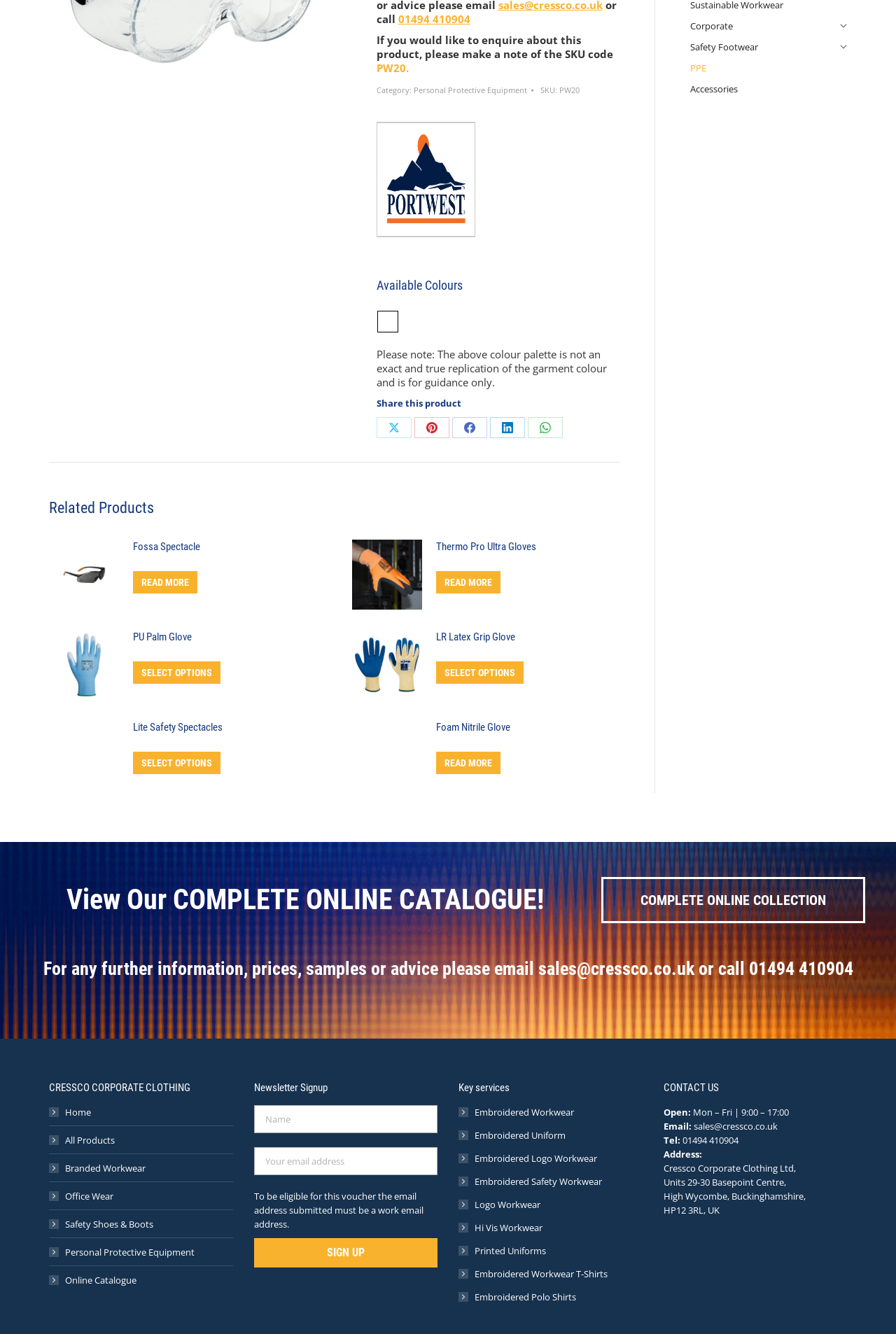Bounding box coordinates must be specified in the format (top-left x, top-left y, bottom-right x, bottom-right y). All values should be floating point numbers between 0 and 1. What are the bounding box coordinates of the UI element described as: parent_node: Lite Safety Spectacles

[0.055, 0.54, 0.133, 0.594]